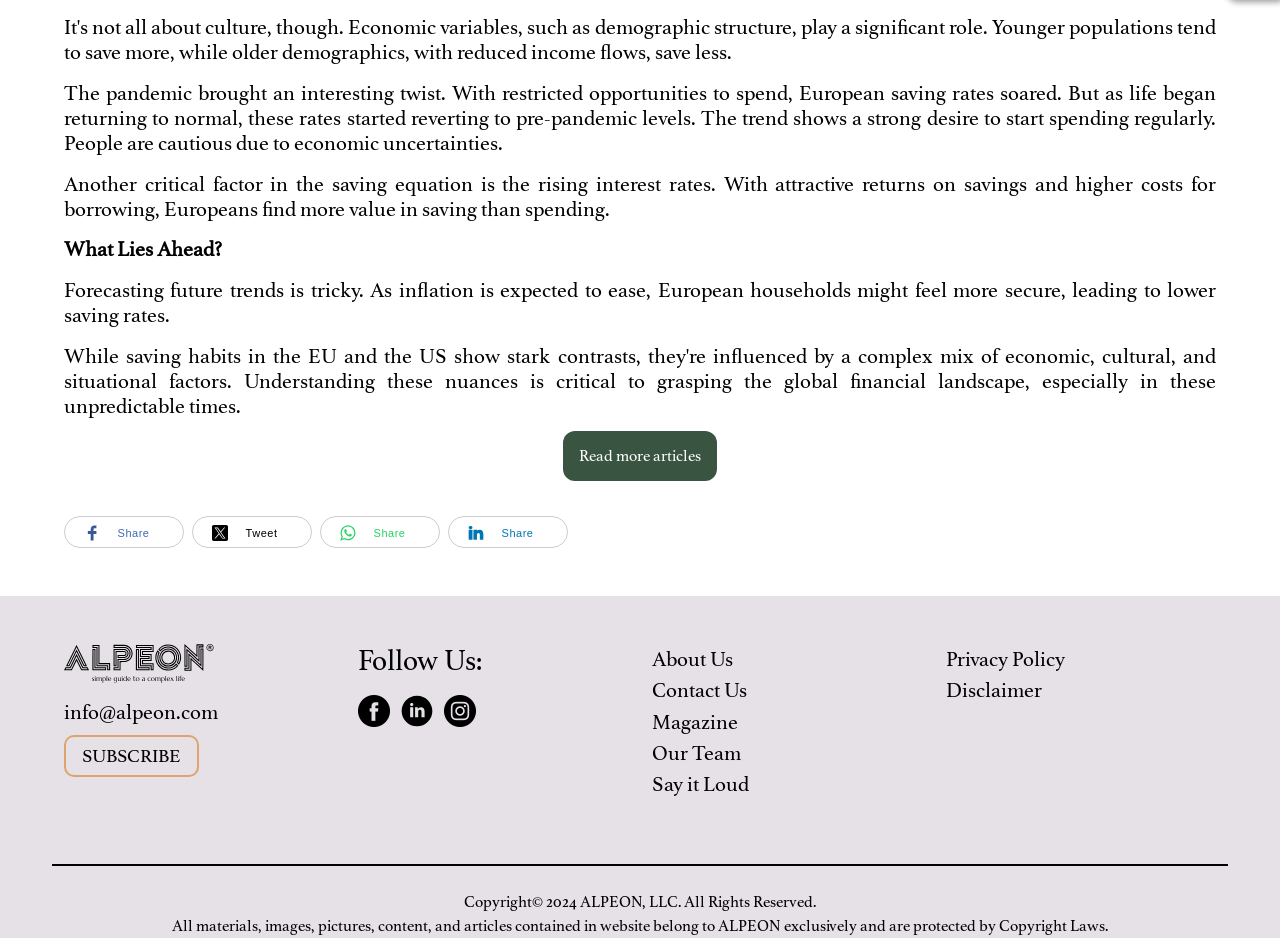Determine the coordinates of the bounding box for the clickable area needed to execute this instruction: "Follow on LinkedIn".

[0.313, 0.746, 0.341, 0.766]